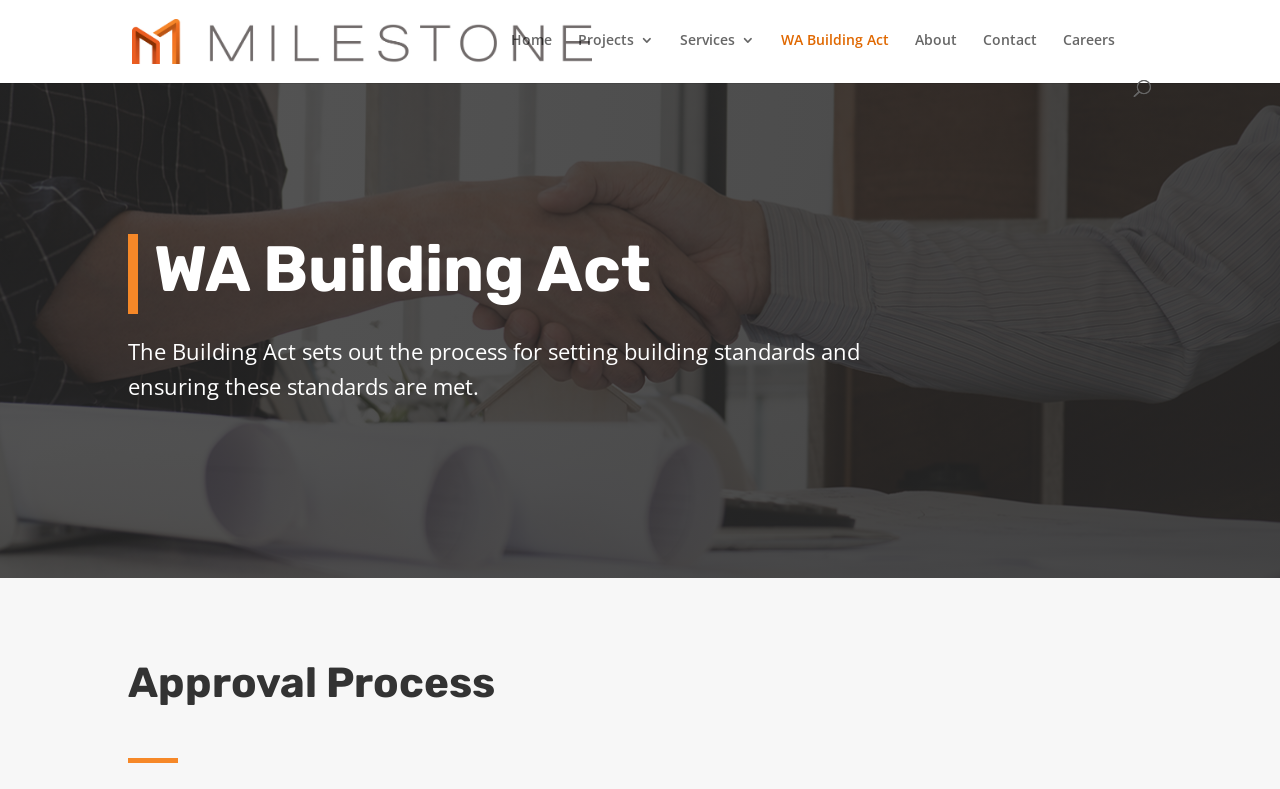Respond to the following query with just one word or a short phrase: 
What is the purpose of the Building Act?

Setting building standards